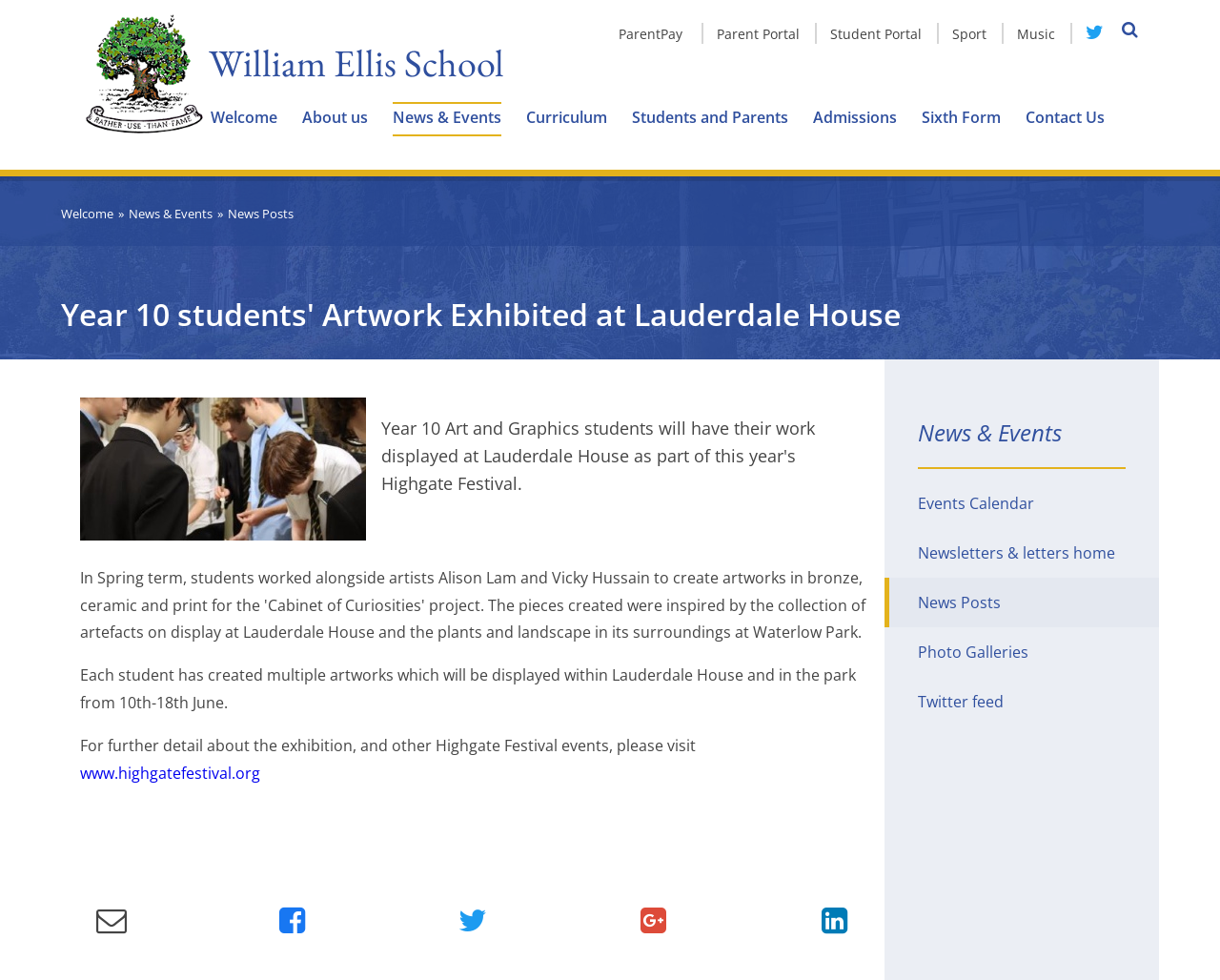Determine the bounding box coordinates for the area that should be clicked to carry out the following instruction: "View the 'Events Calendar'".

[0.725, 0.488, 0.95, 0.539]